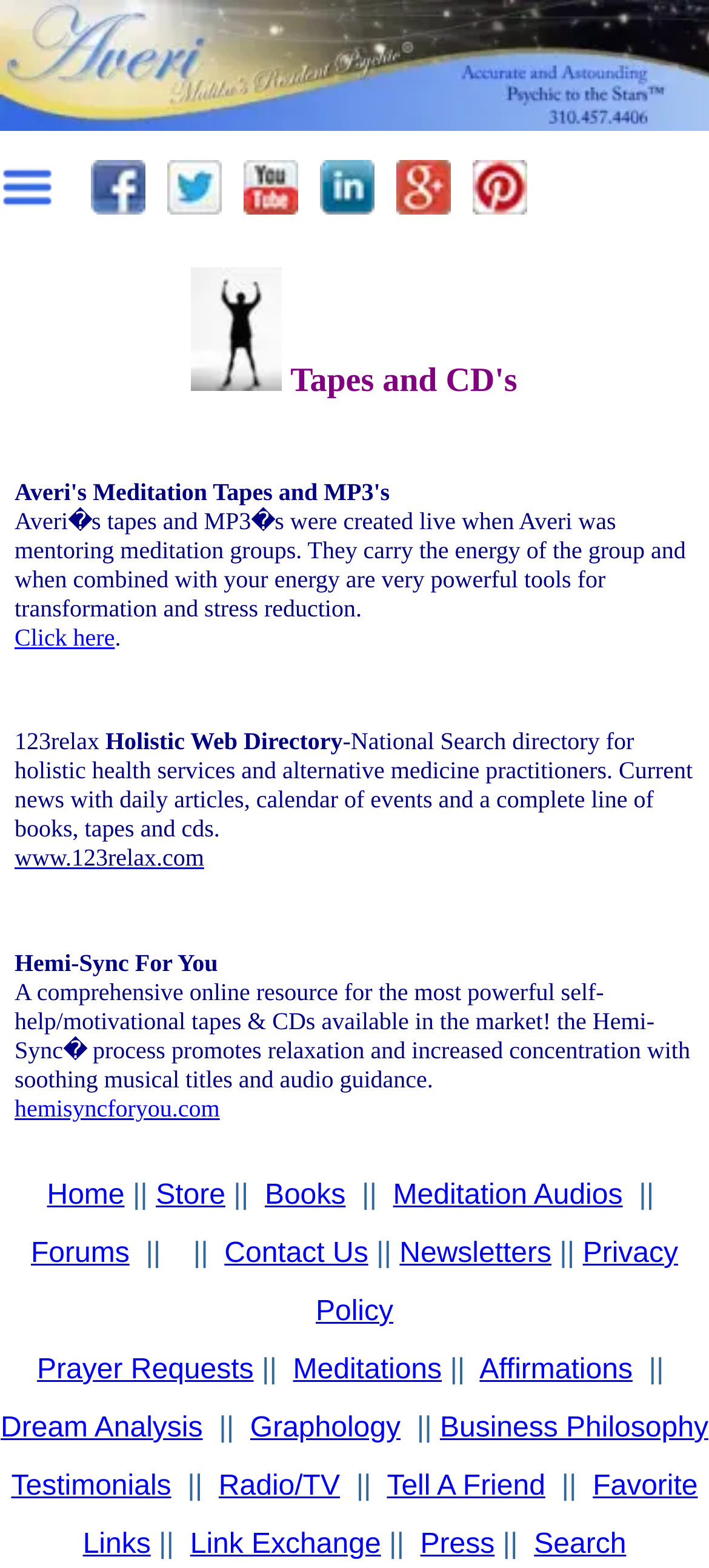What is the purpose of Averi's meditation tapes and MP3s?
From the screenshot, supply a one-word or short-phrase answer.

Transformation and stress reduction